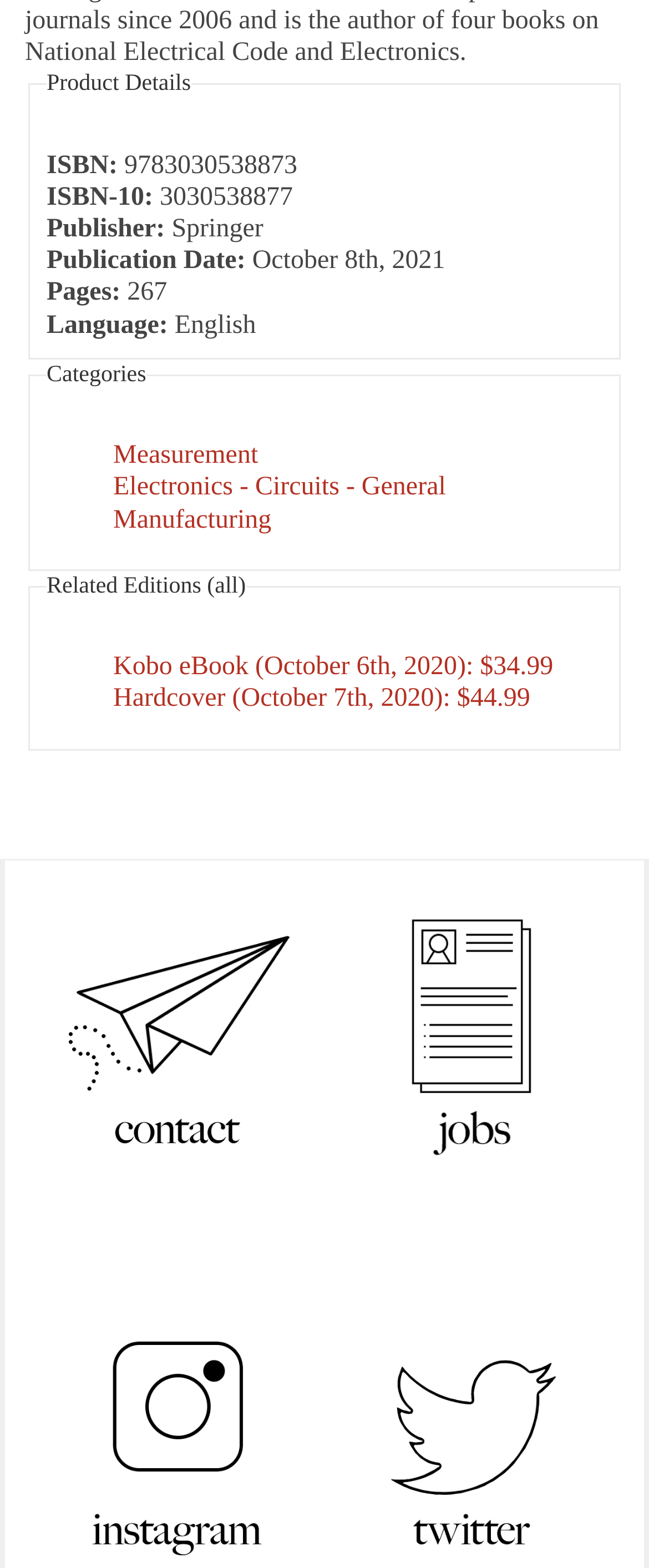Determine the bounding box coordinates for the area that should be clicked to carry out the following instruction: "Check related editions".

[0.174, 0.416, 0.852, 0.434]